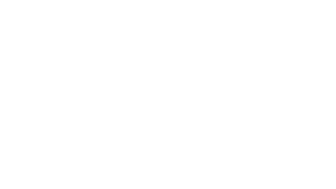Answer the question using only a single word or phrase: 
What is the main objective of the game?

Solve physics-based puzzles